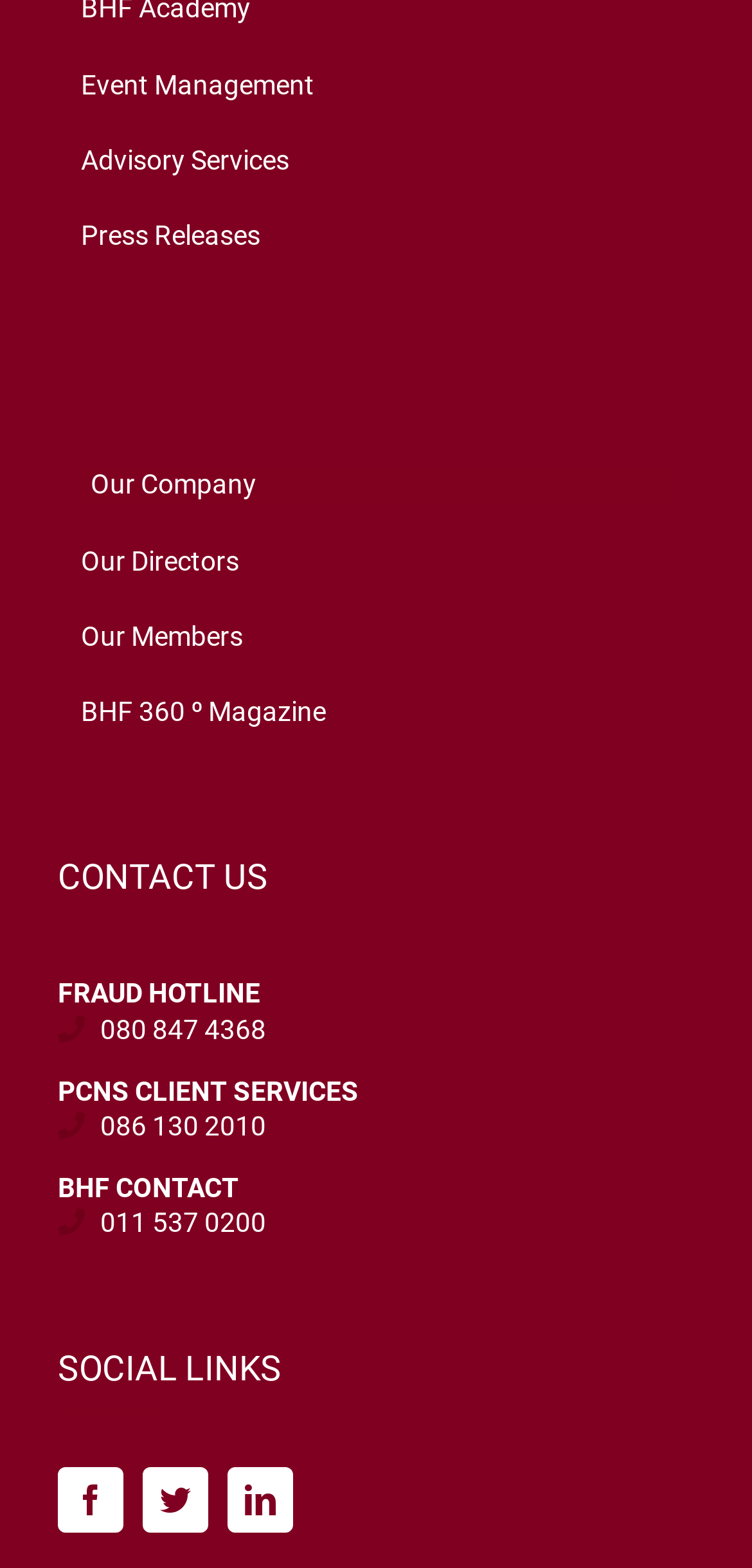Provide a one-word or brief phrase answer to the question:
What is the last link on the webpage?

LinkedIn